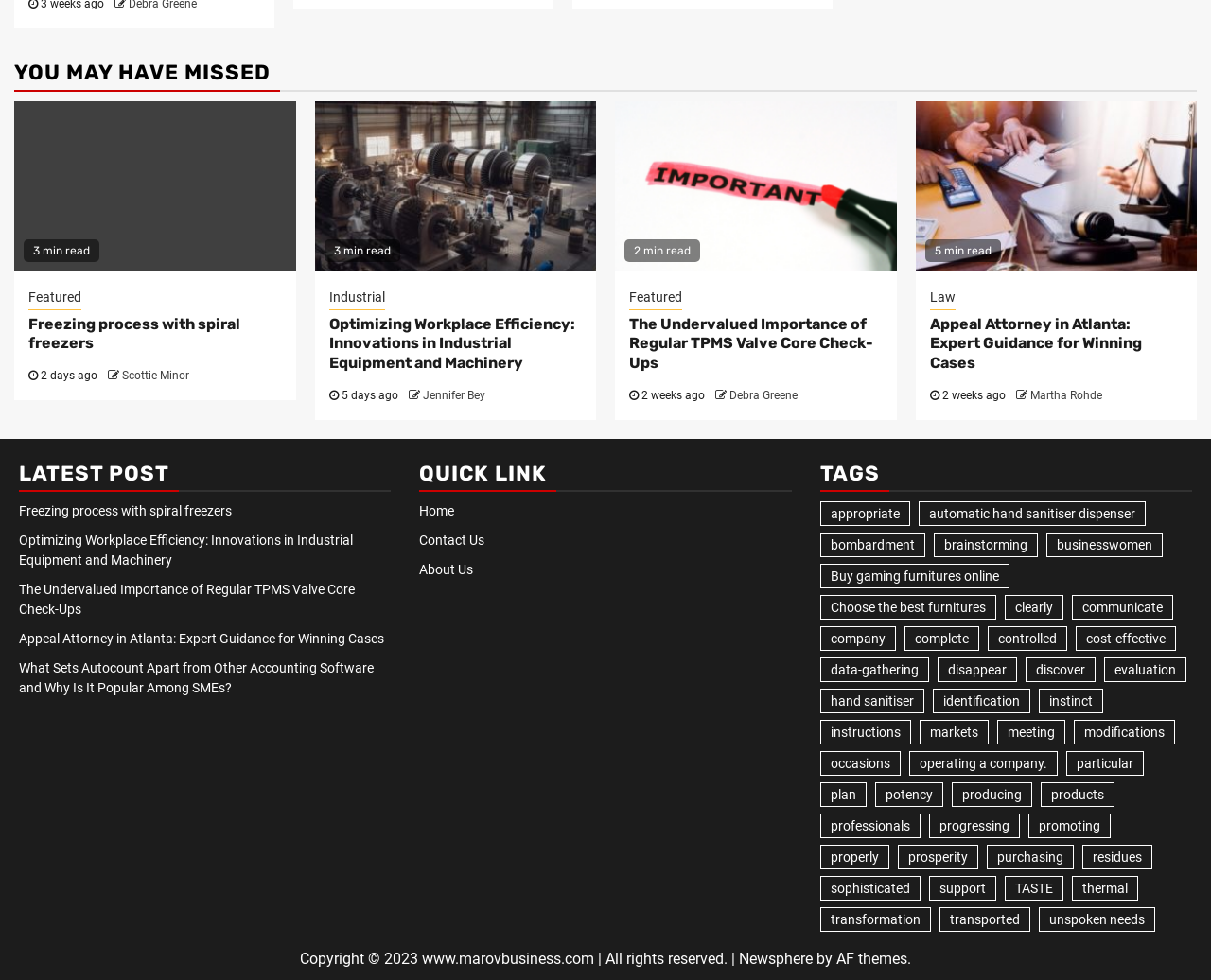What is the tag associated with the article 'What Sets Autocount Apart from Other Accounting Software and Why Is It Popular Among SMEs?'?
Look at the image and construct a detailed response to the question.

I found the tag by looking at the link 'What Sets Autocount Apart from Other Accounting Software and Why Is It Popular Among SMEs?' and its corresponding tag, which is 'company'.